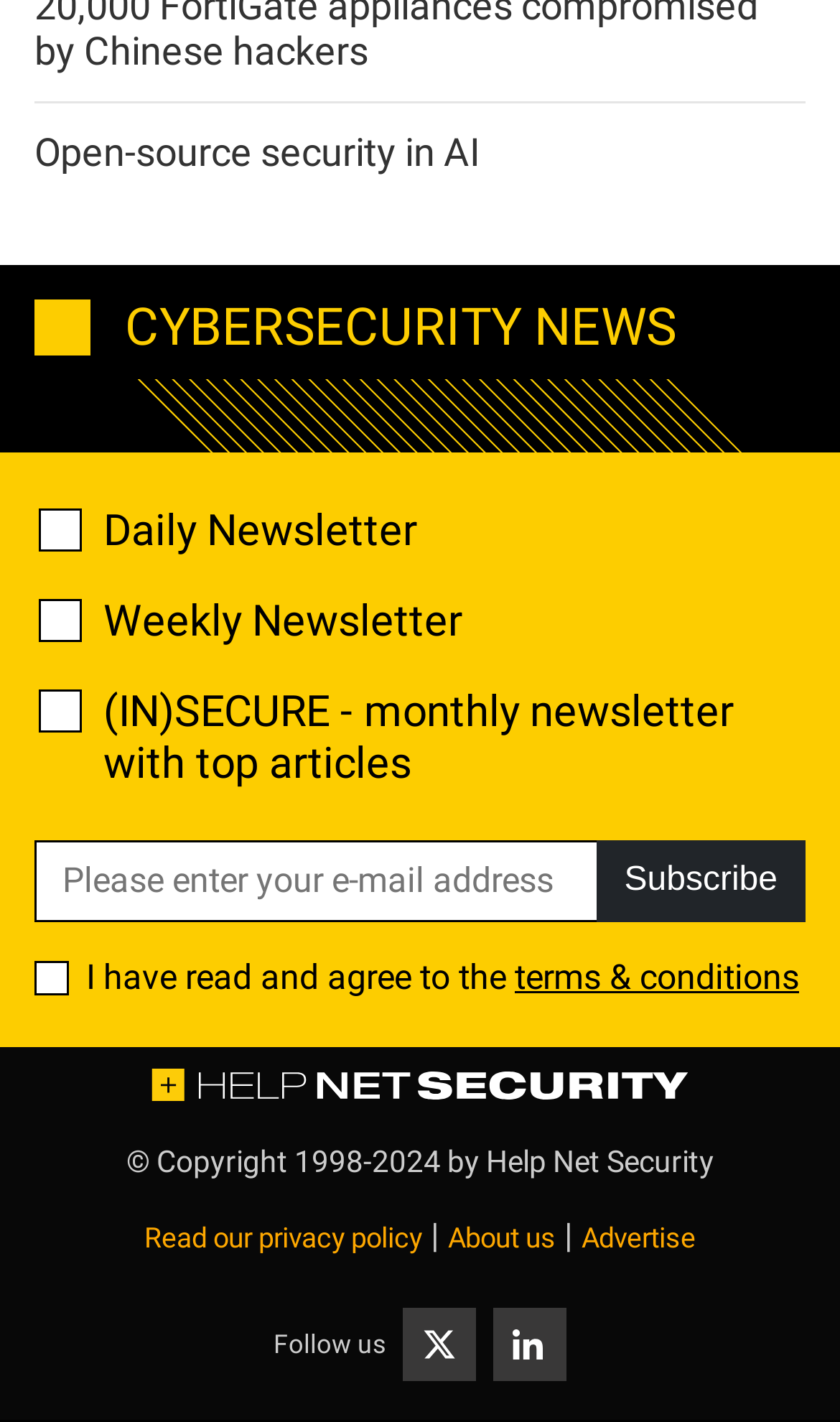How can I get help on this webpage?
Utilize the image to construct a detailed and well-explained answer.

I can see a link element with the label 'Help Net Security - Daily information security news with a focus on enterprise security.' which suggests that clicking on this link will provide help or more information about the webpage.